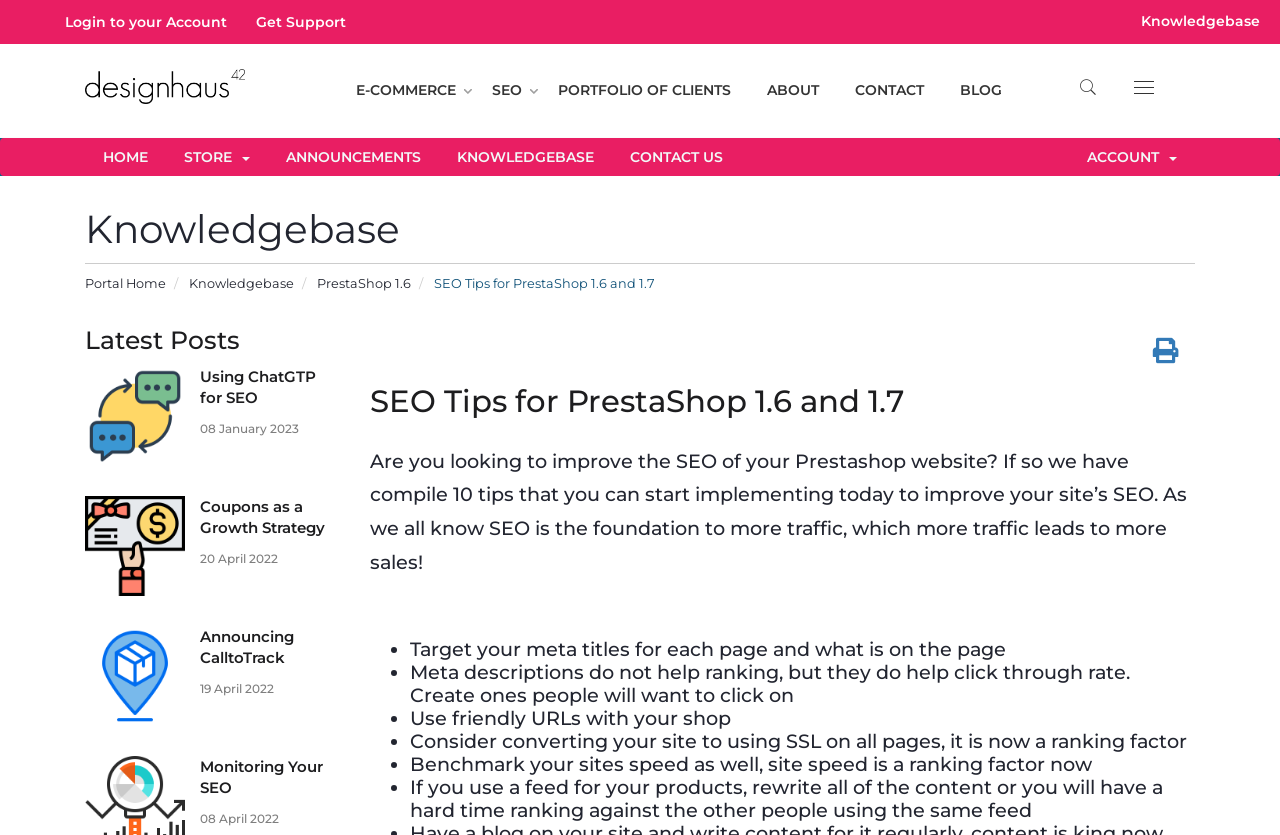Identify the bounding box coordinates of the area that should be clicked in order to complete the given instruction: "Read the 'SEO Tips for PrestaShop 1.6 and 1.7' article". The bounding box coordinates should be four float numbers between 0 and 1, i.e., [left, top, right, bottom].

[0.337, 0.331, 0.512, 0.349]